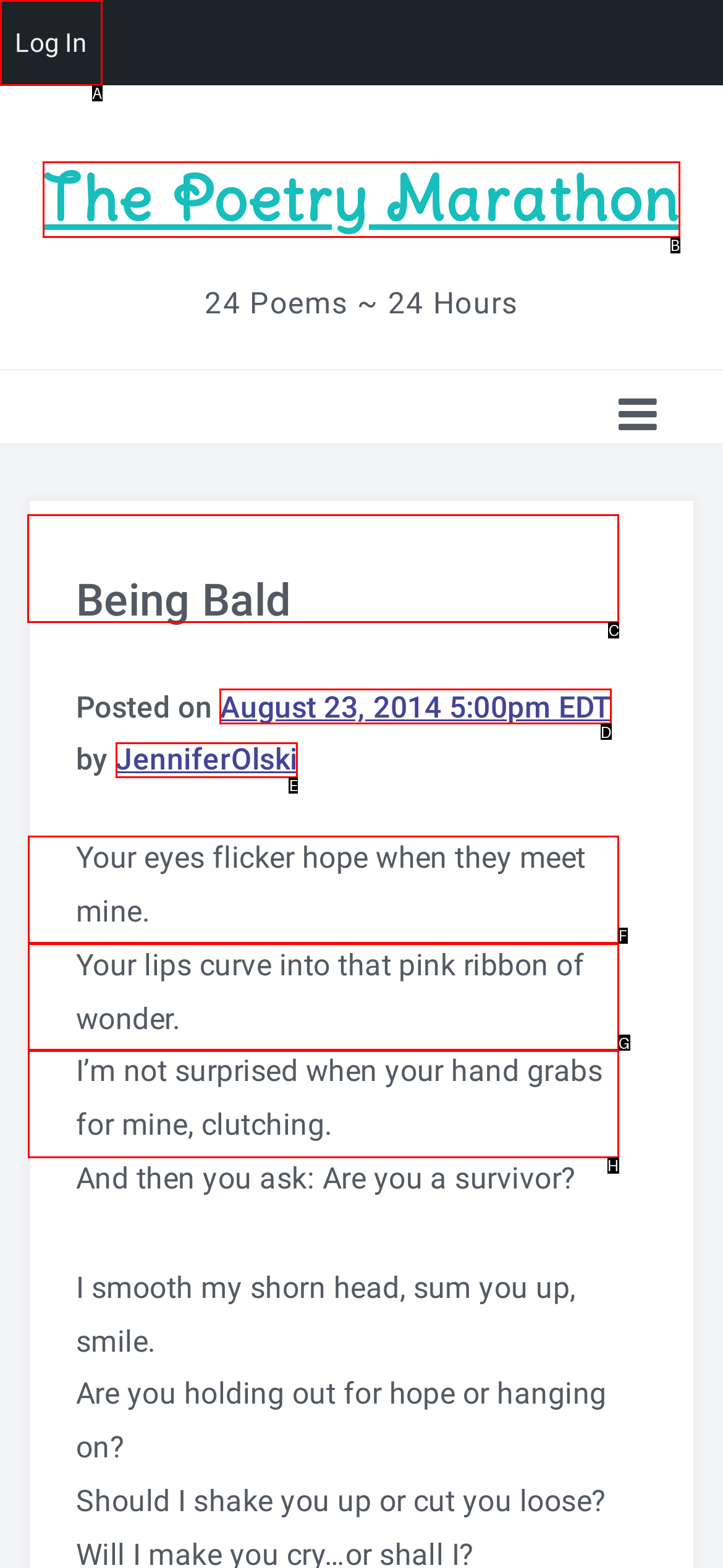Provide the letter of the HTML element that you need to click on to perform the task: Visit the 'About' page.
Answer with the letter corresponding to the correct option.

C